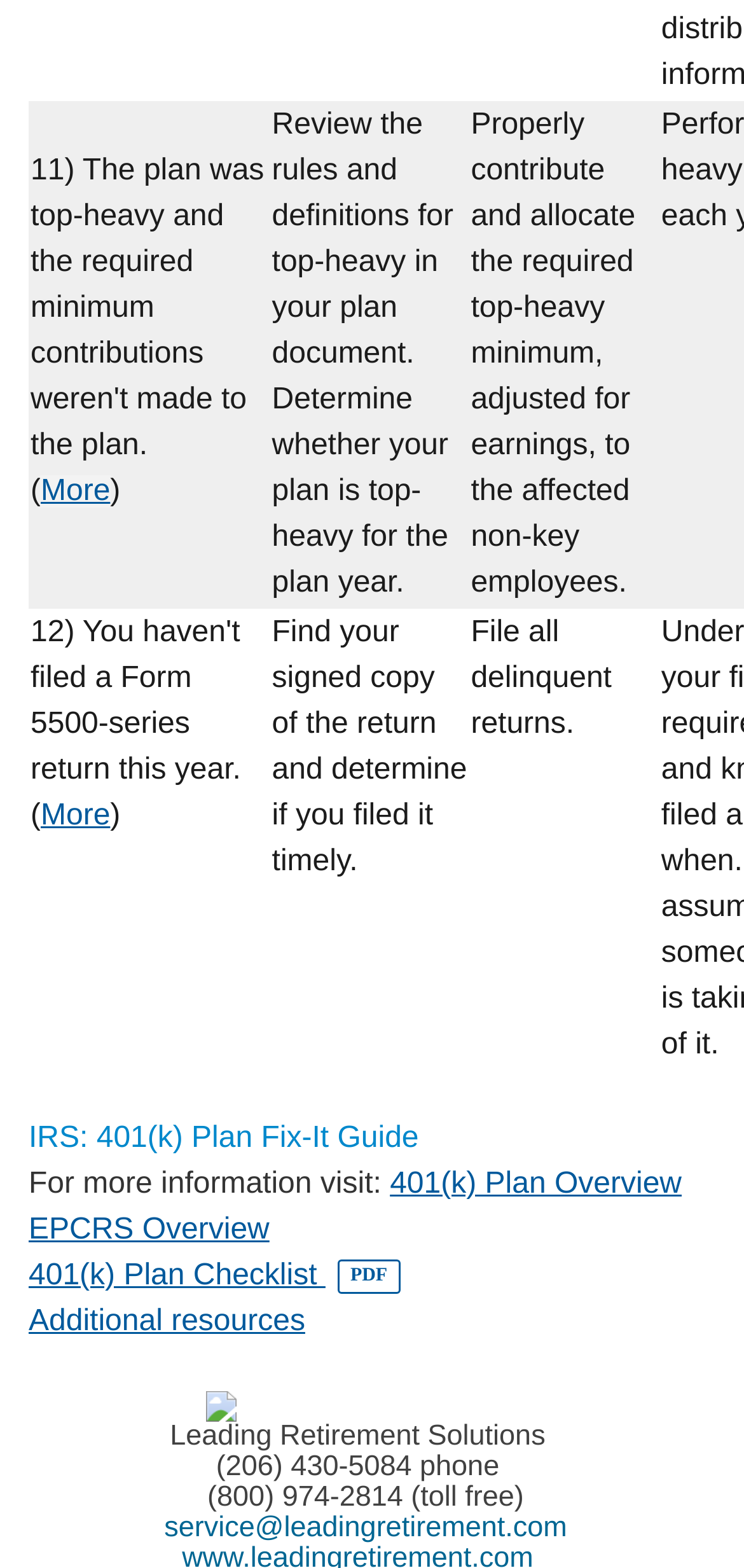Using the image as a reference, answer the following question in as much detail as possible:
What is the purpose of this webpage?

Based on the content of the webpage, it appears to be a guide for fixing common issues with 401(k) plans, providing steps to resolve problems such as top-heavy plans and unfiled Form 5500-series returns.